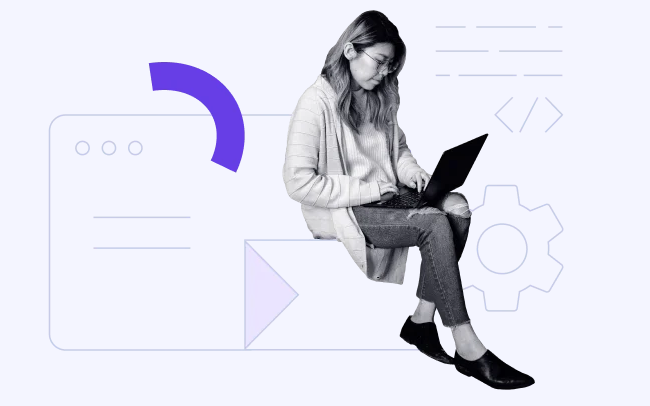What is the dominant color of the individual's clothing?
Using the details from the image, give an elaborate explanation to answer the question.

The individual is dressed in a light-colored, ribbed cardigan, which suggests a comfortable and casual attire, fitting for a modern and tech-savvy approach to work.